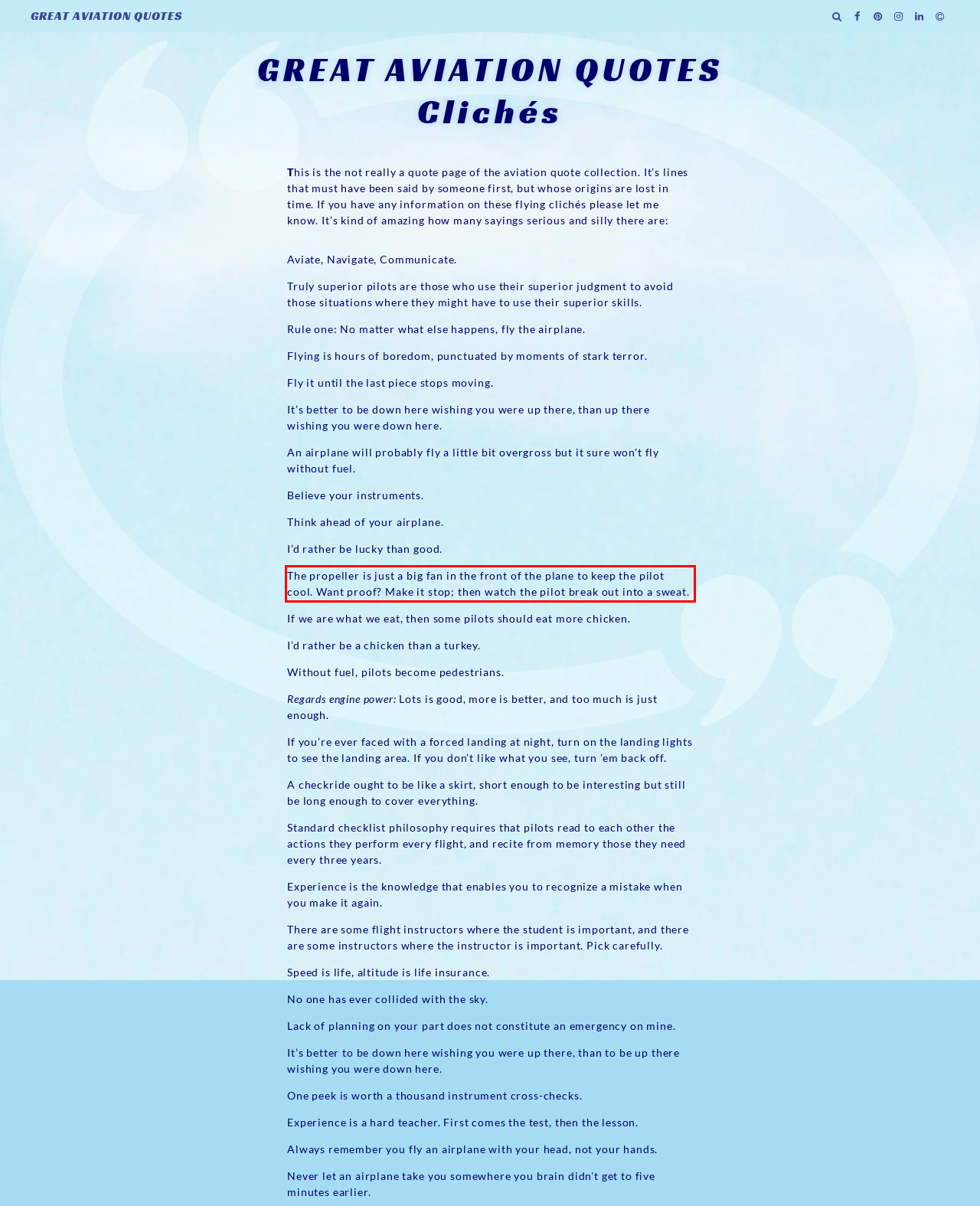Given a screenshot of a webpage containing a red bounding box, perform OCR on the text within this red bounding box and provide the text content.

The propeller is just a big fan in the front of the plane to keep the pilot cool. Want proof? Make it stop; then watch the pilot break out into a sweat.